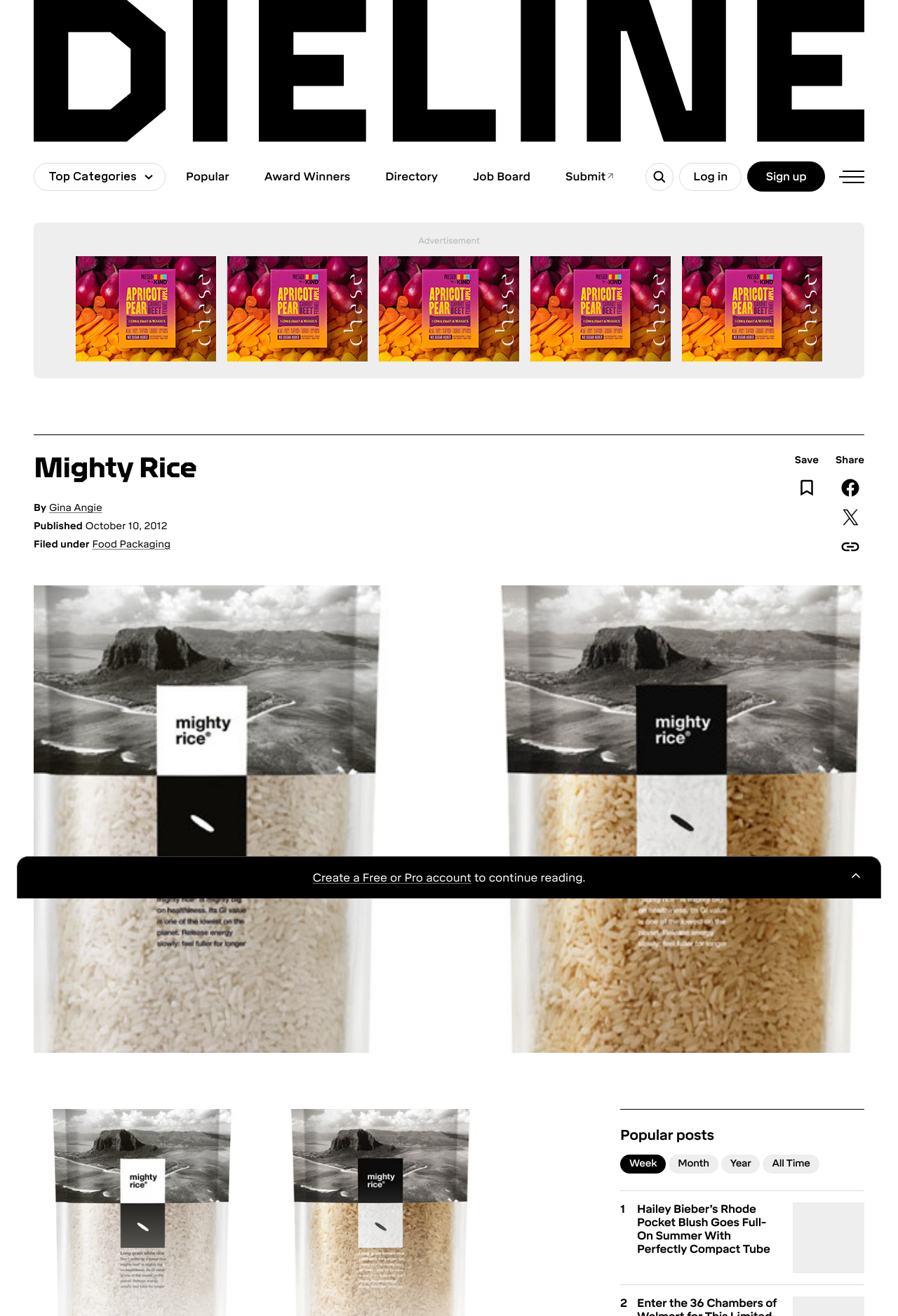Generate a thorough description of the webpage.

This webpage is about a design blog, specifically showcasing a packaging design for "Mighty Rice". At the top left, there is a logo "DIELINE" with a navigation menu below it, containing links to "Top Categories", "Popular", "Award Winners", "Directory", "Job Board", and "Submit". To the right of the navigation menu, there are links to "Search", "Log in", and "Sign up". 

On the top right, there is an expanded navigation menu button. Below the navigation menu, there are five advertisements displayed horizontally across the page. 

The main content of the page is a blog post about the packaging design of "Mighty Rice". The title "Mighty Rice" is displayed prominently, followed by the author's name "Gina Angie" and the publication date "October 10, 2012". The post is categorized under "Food Packaging". 

Below the title, there is a large image of the packaging design. To the right of the image, there are links to "Save" and "Share" the post, with options to share on Facebook, X, or copy the URL to the clipboard. 

Further down the page, there is a section titled "Popular posts" with links to other blog posts, including one about Hailey Bieber's Rhode Pocket Blush. This section also includes a figure with an image related to the post. 

At the bottom of the page, there is a call-to-action to create a free or pro account to continue reading.